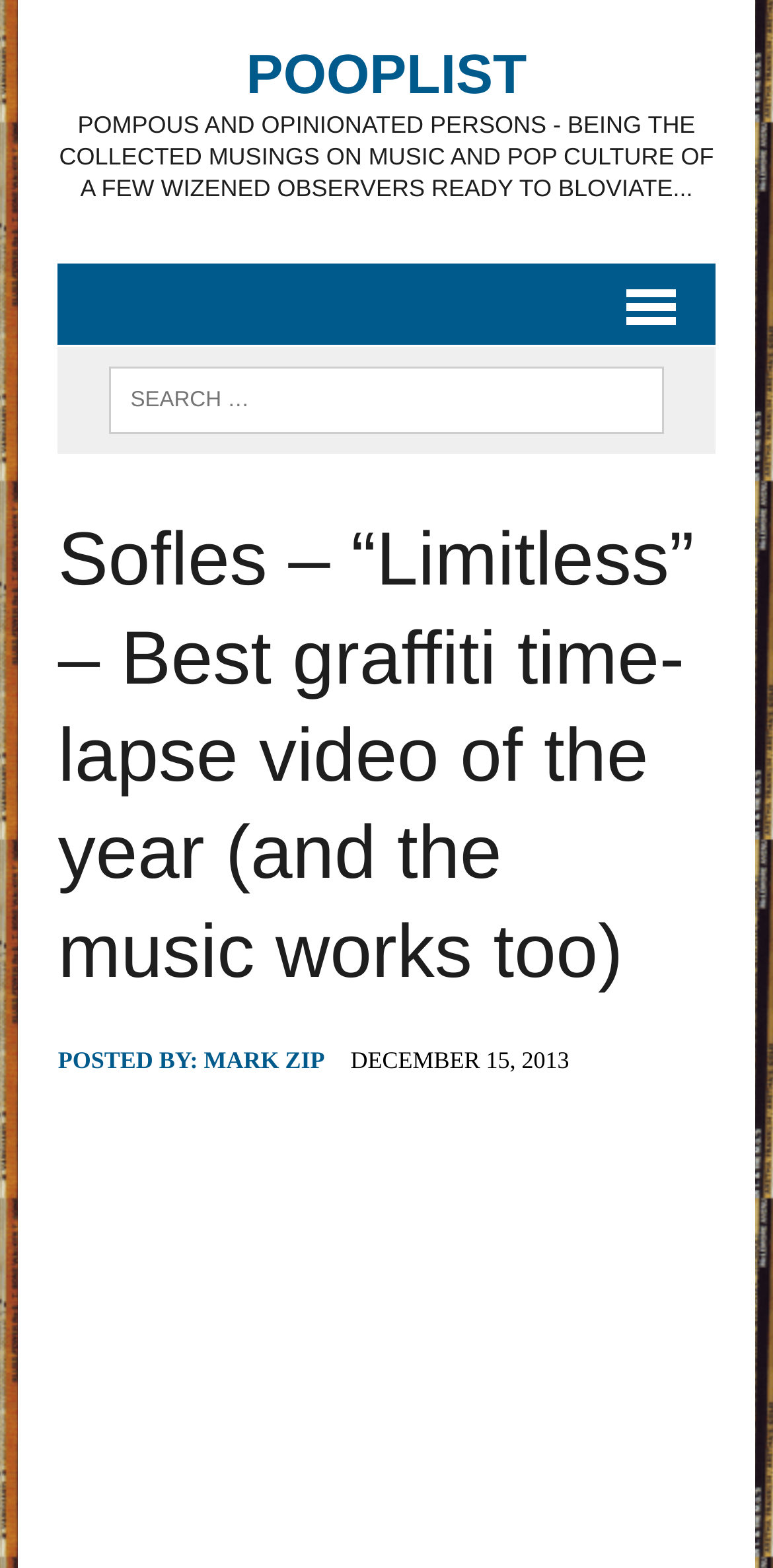Mark the bounding box of the element that matches the following description: "MENU".

[0.74, 0.168, 0.925, 0.22]